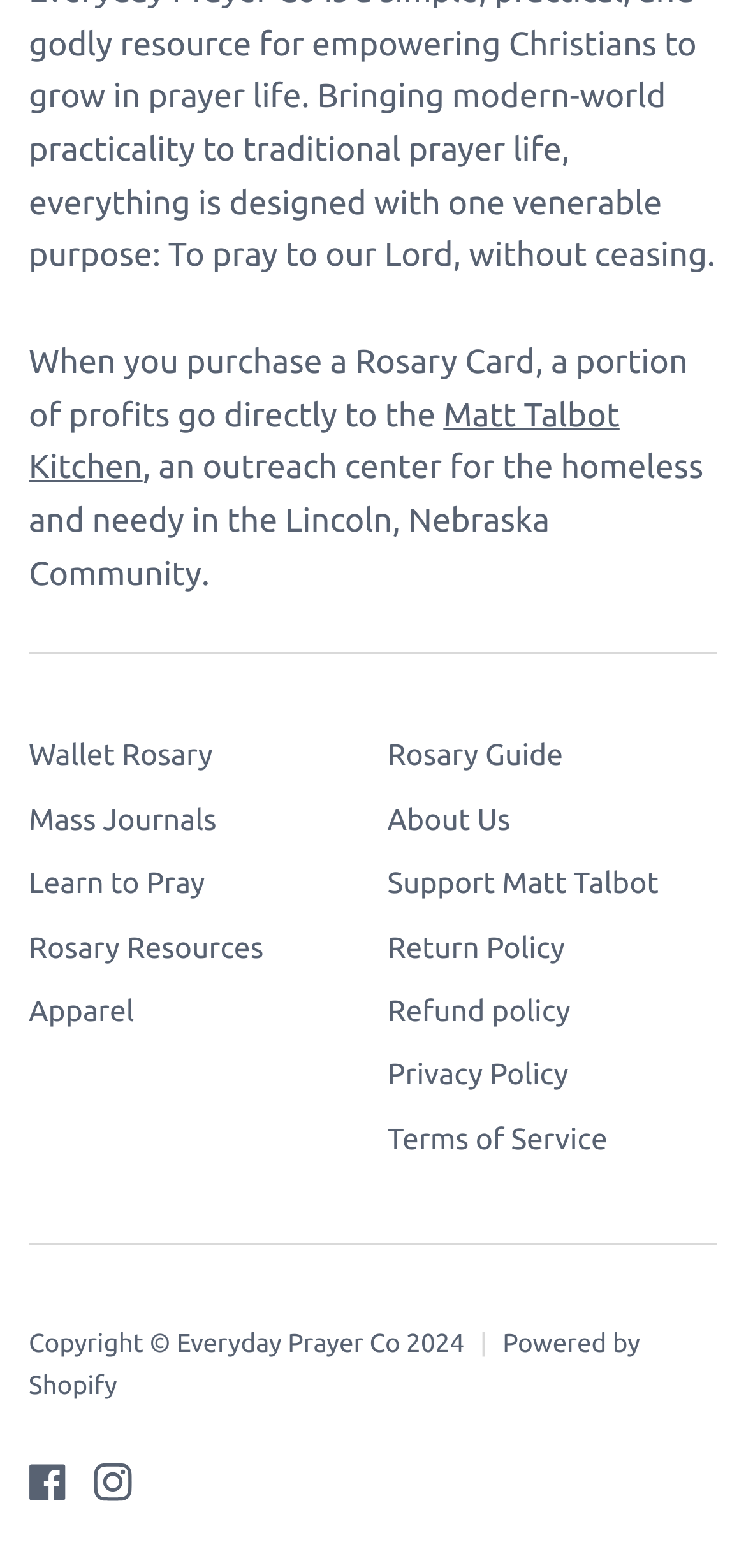Identify the bounding box coordinates of the clickable region to carry out the given instruction: "View Rosary Guide".

[0.519, 0.471, 0.755, 0.497]